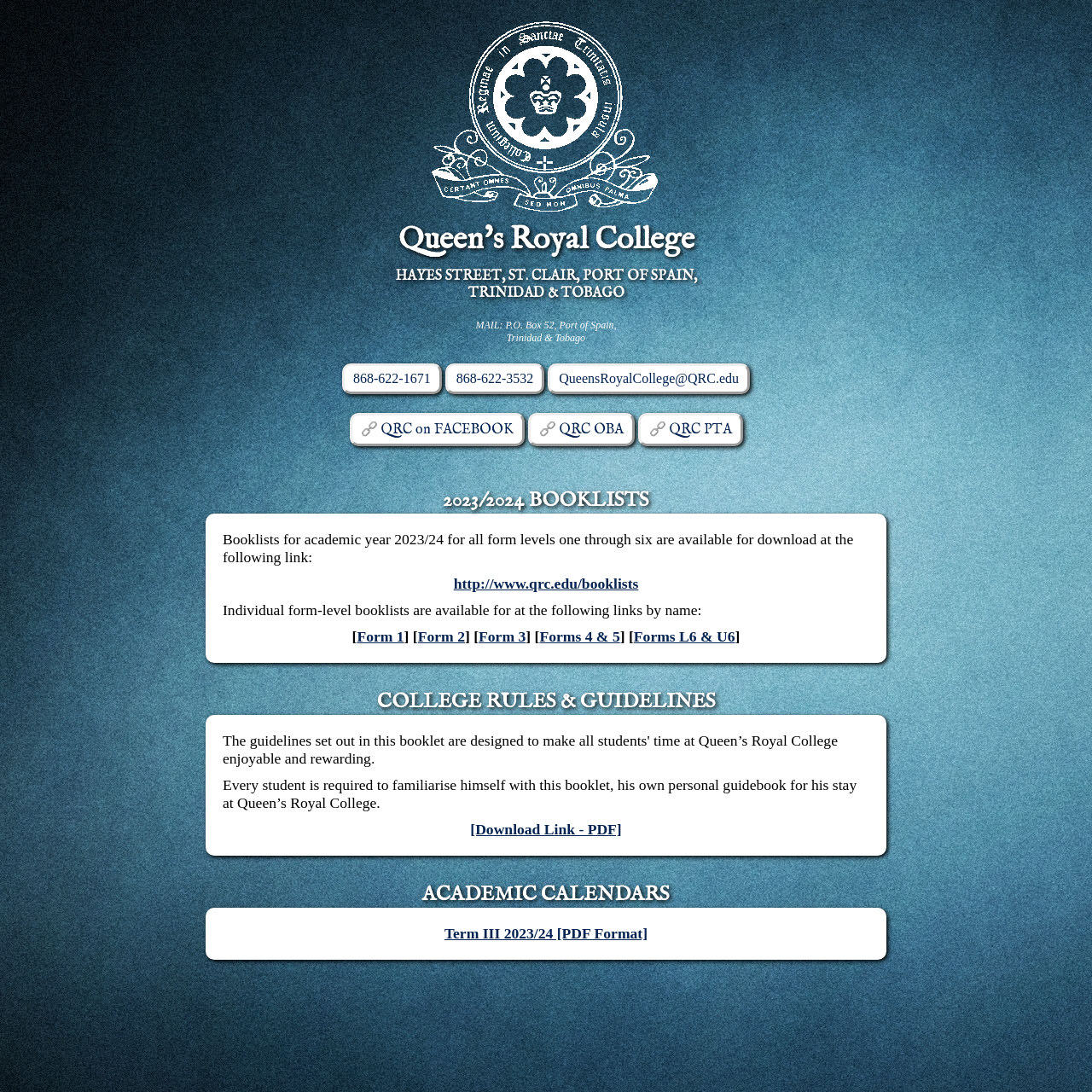Find the bounding box coordinates of the element I should click to carry out the following instruction: "Download 2023/2024 booklists".

[0.415, 0.527, 0.585, 0.542]